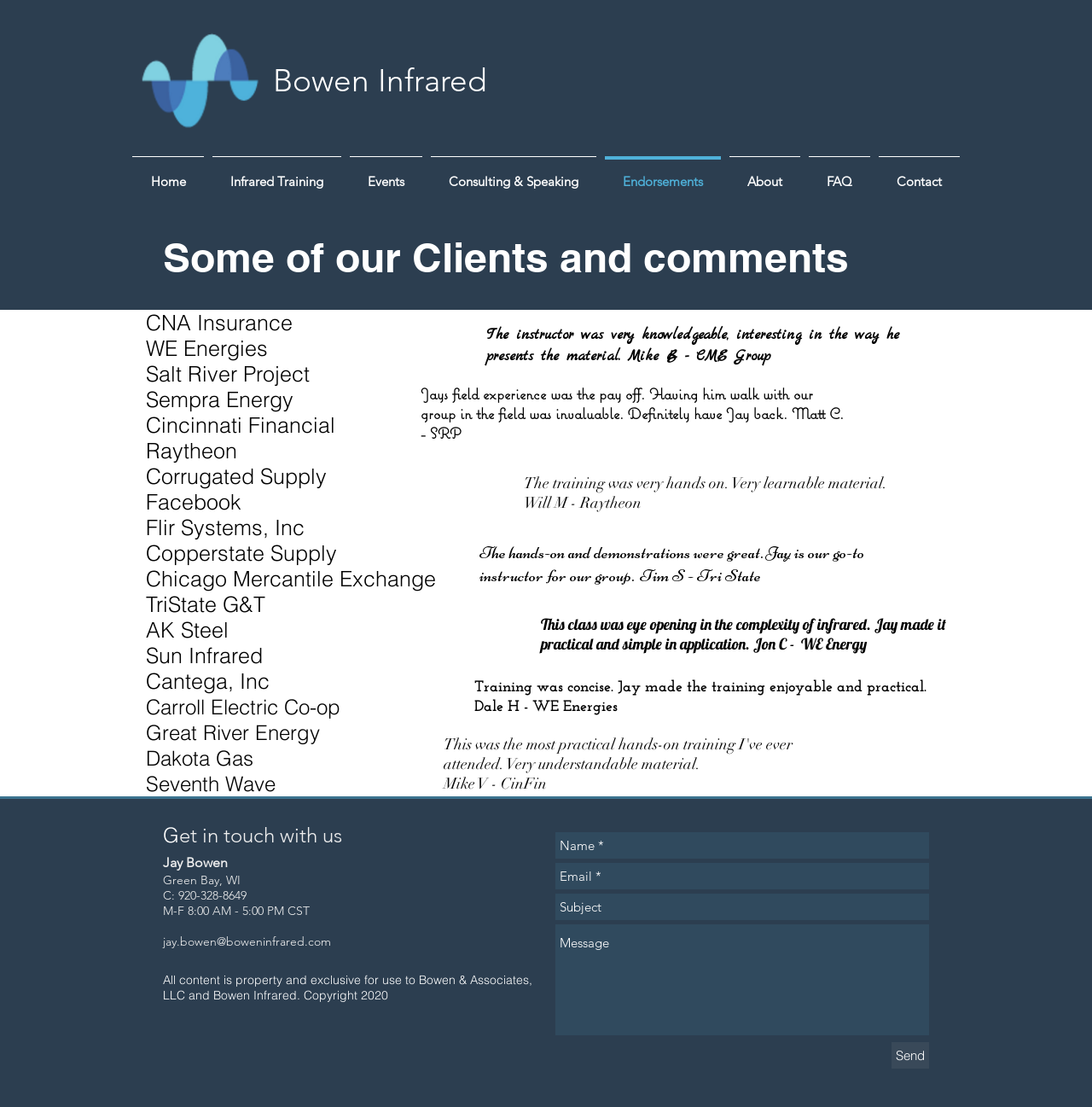Locate the bounding box coordinates of the segment that needs to be clicked to meet this instruction: "Click the Send button".

[0.816, 0.941, 0.851, 0.965]